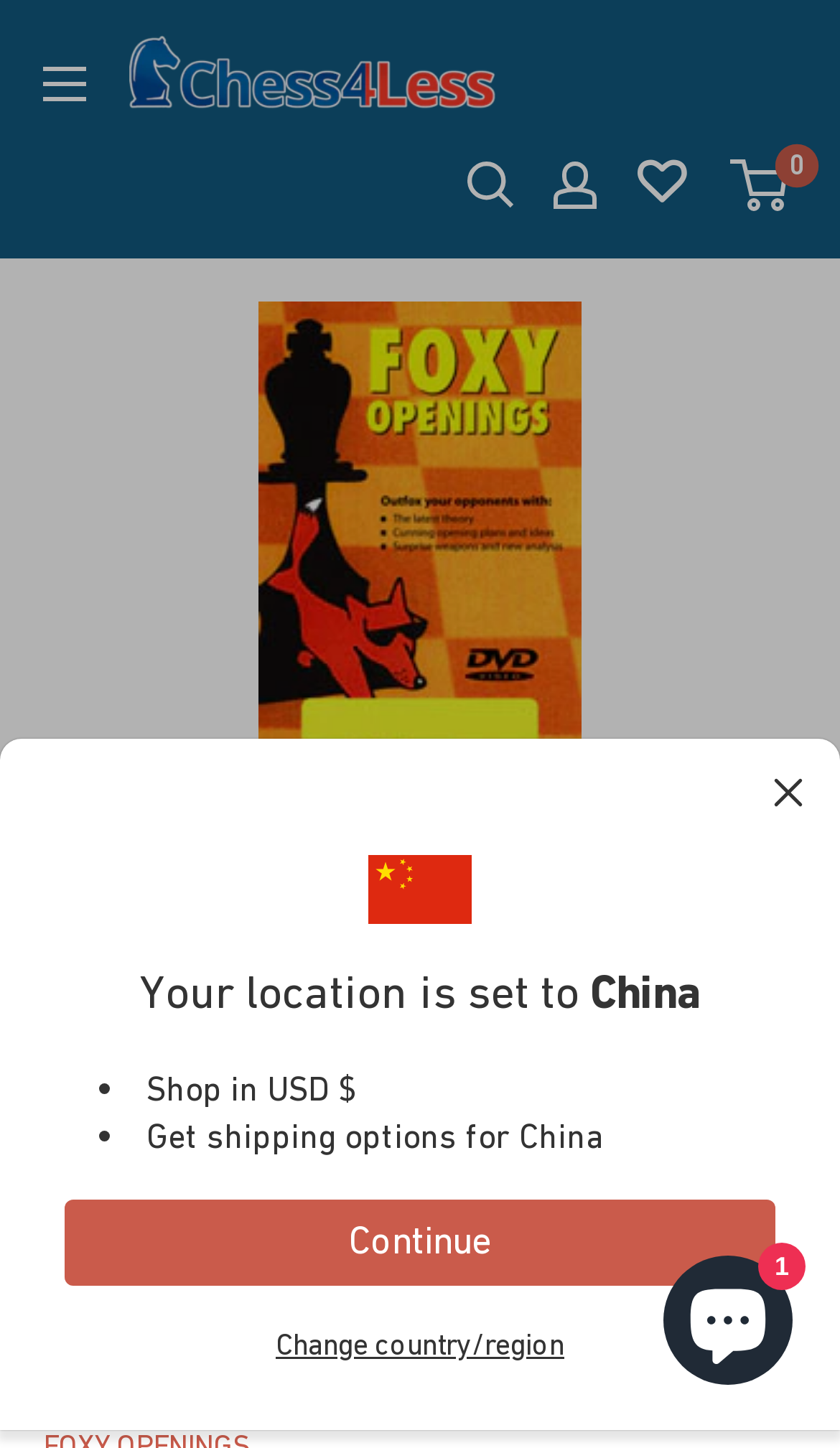What is the default country for shipping?
Answer the question with a thorough and detailed explanation.

I determined the default country for shipping by looking at the notification at the top of the page, which says 'Your location is set to China'. This suggests that China is the default country for shipping.